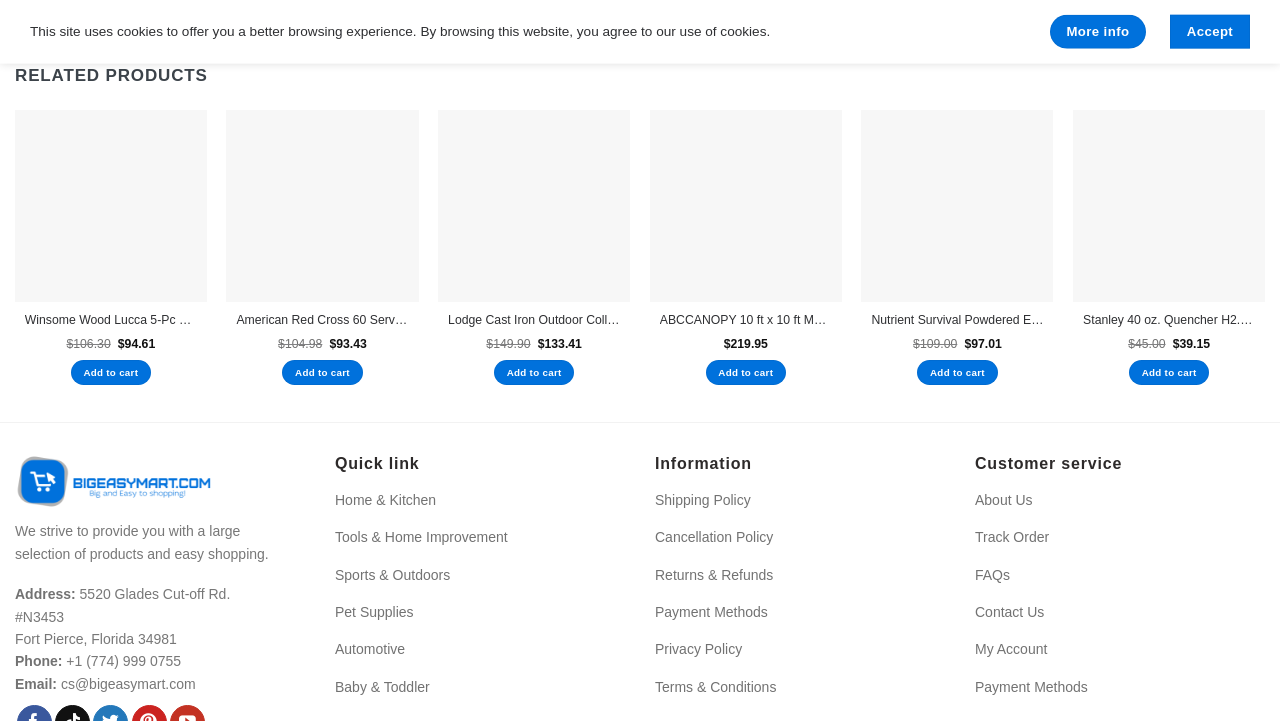Determine the coordinates of the bounding box for the clickable area needed to execute this instruction: "Click on 'Winsome Wood Lucca 5-Pc Snack Table Set, Oyster Gray Finish'".

[0.019, 0.434, 0.154, 0.456]